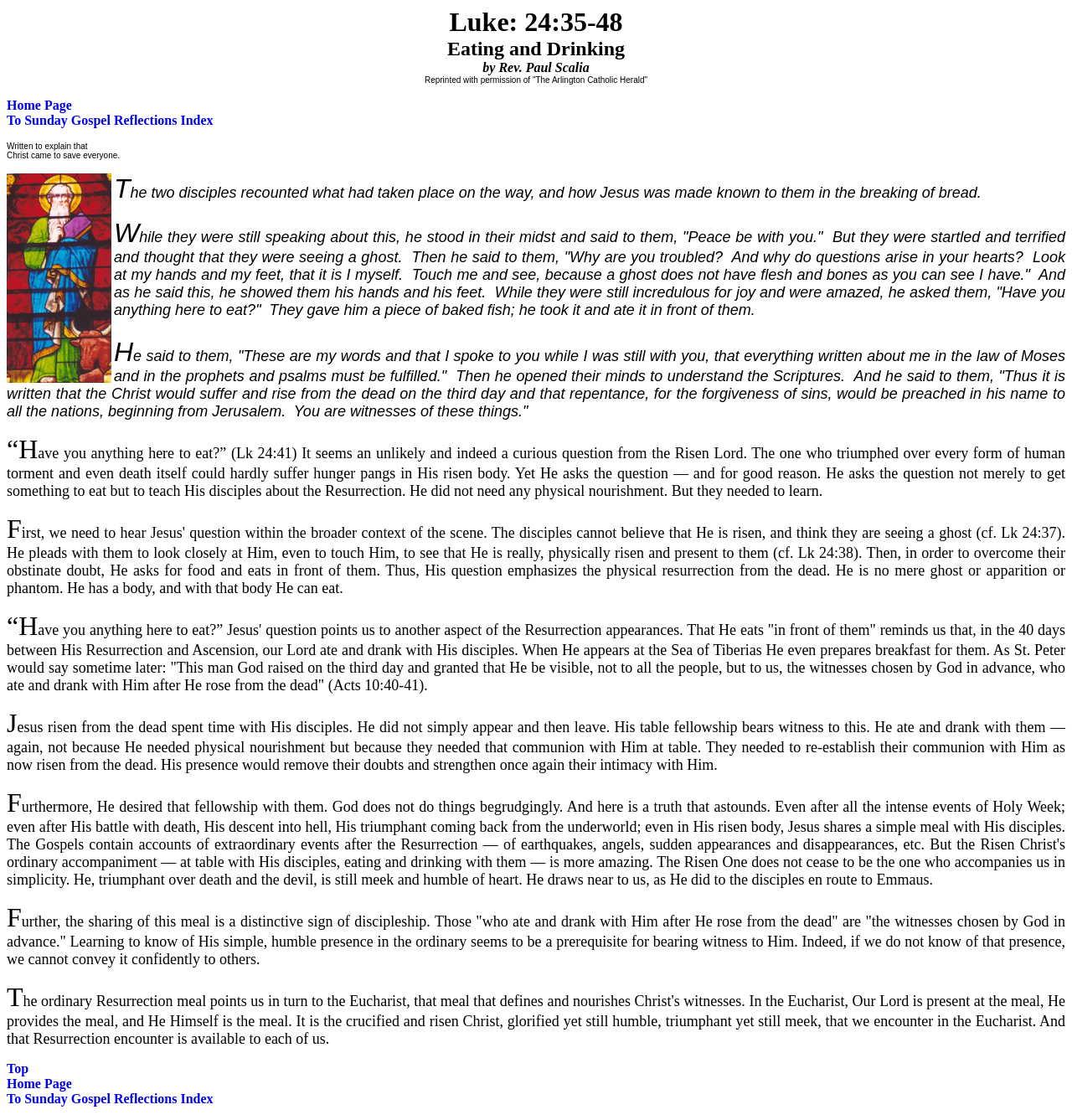Give a concise answer using only one word or phrase for this question:
What is the significance of Jesus eating with his disciples?

To re-establish communion